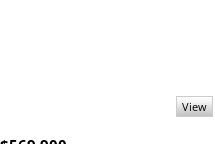Answer the following inquiry with a single word or phrase:
What is the status of the property?

Active